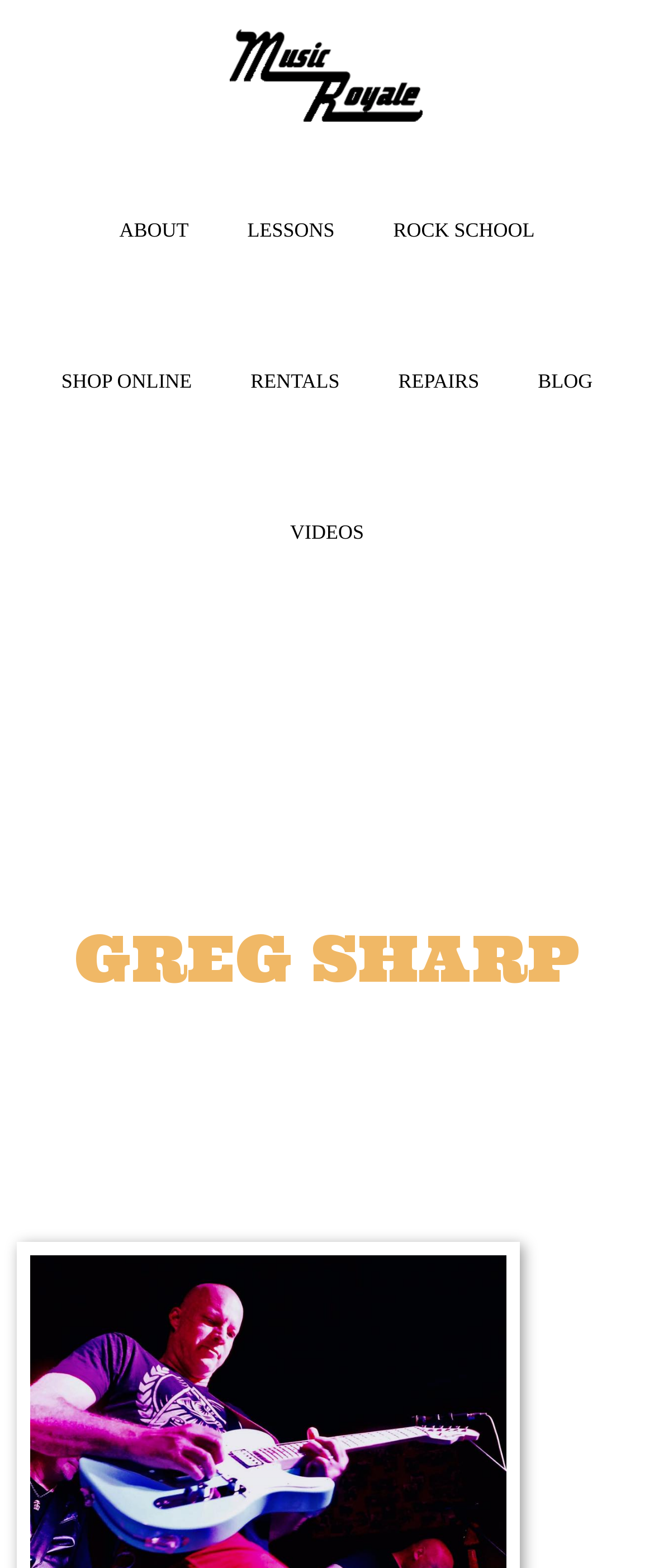Locate the UI element described as follows: "Shop Online". Return the bounding box coordinates as four float numbers between 0 and 1 in the order [left, top, right, bottom].

[0.055, 0.193, 0.332, 0.289]